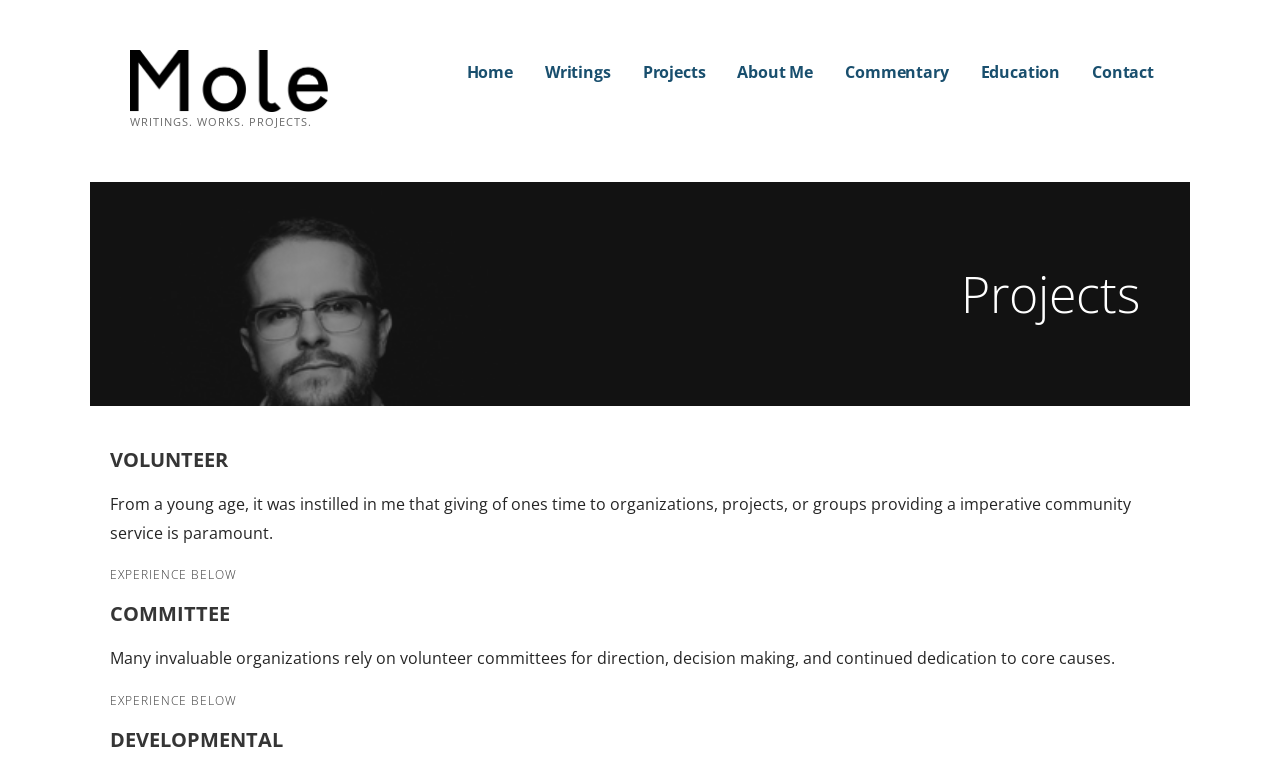Please identify the bounding box coordinates of the element's region that needs to be clicked to fulfill the following instruction: "view writings". The bounding box coordinates should consist of four float numbers between 0 and 1, i.e., [left, top, right, bottom].

[0.426, 0.068, 0.477, 0.123]